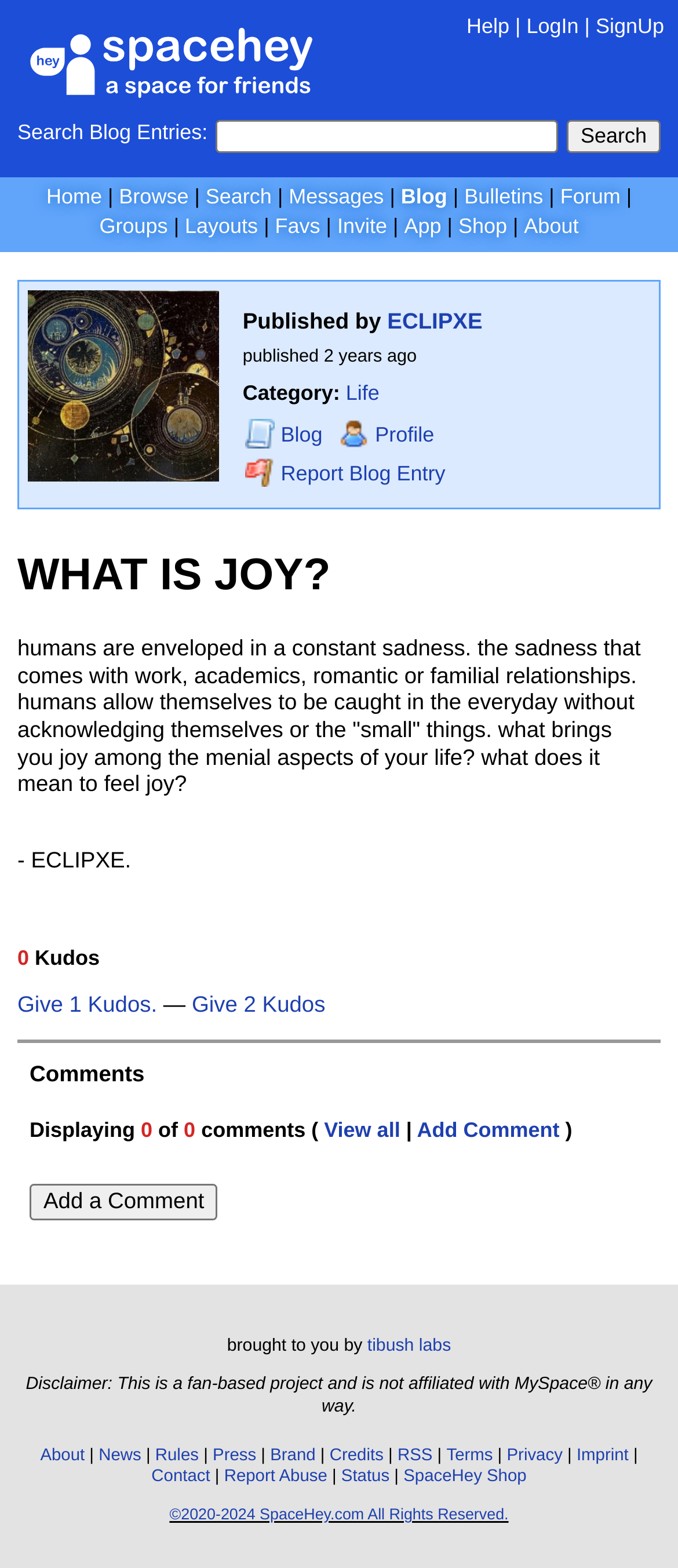Can you find the bounding box coordinates for the element to click on to achieve the instruction: "Search Blog Entries:"?

[0.319, 0.076, 0.823, 0.098]